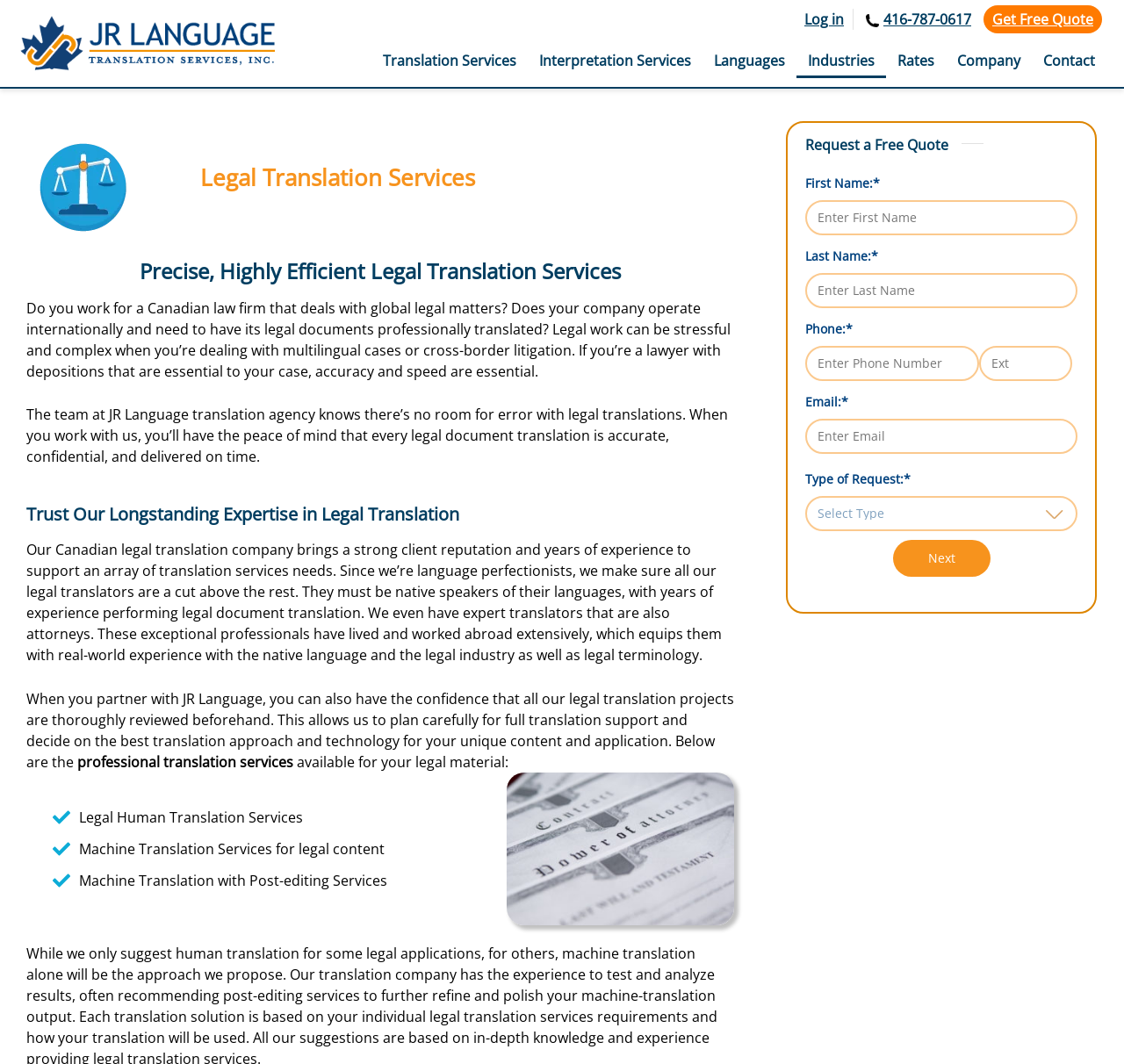Find the bounding box coordinates for the area that should be clicked to accomplish the instruction: "Select a translation service".

[0.33, 0.04, 0.47, 0.073]